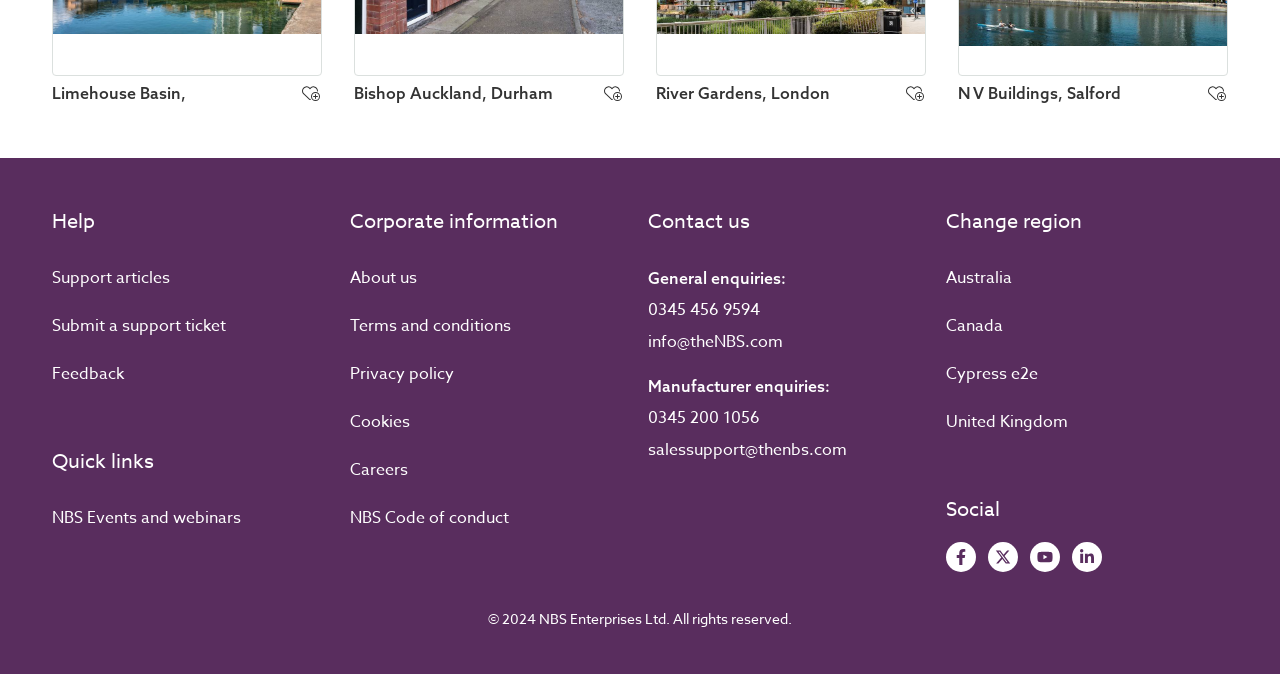Using the information in the image, give a detailed answer to the following question: What is the phone number for general enquiries?

The phone number for general enquiries is '0345 456 9594', which is a link element located in the 'Contact us' section of the webpage with a bounding box coordinate of [0.506, 0.442, 0.594, 0.478].